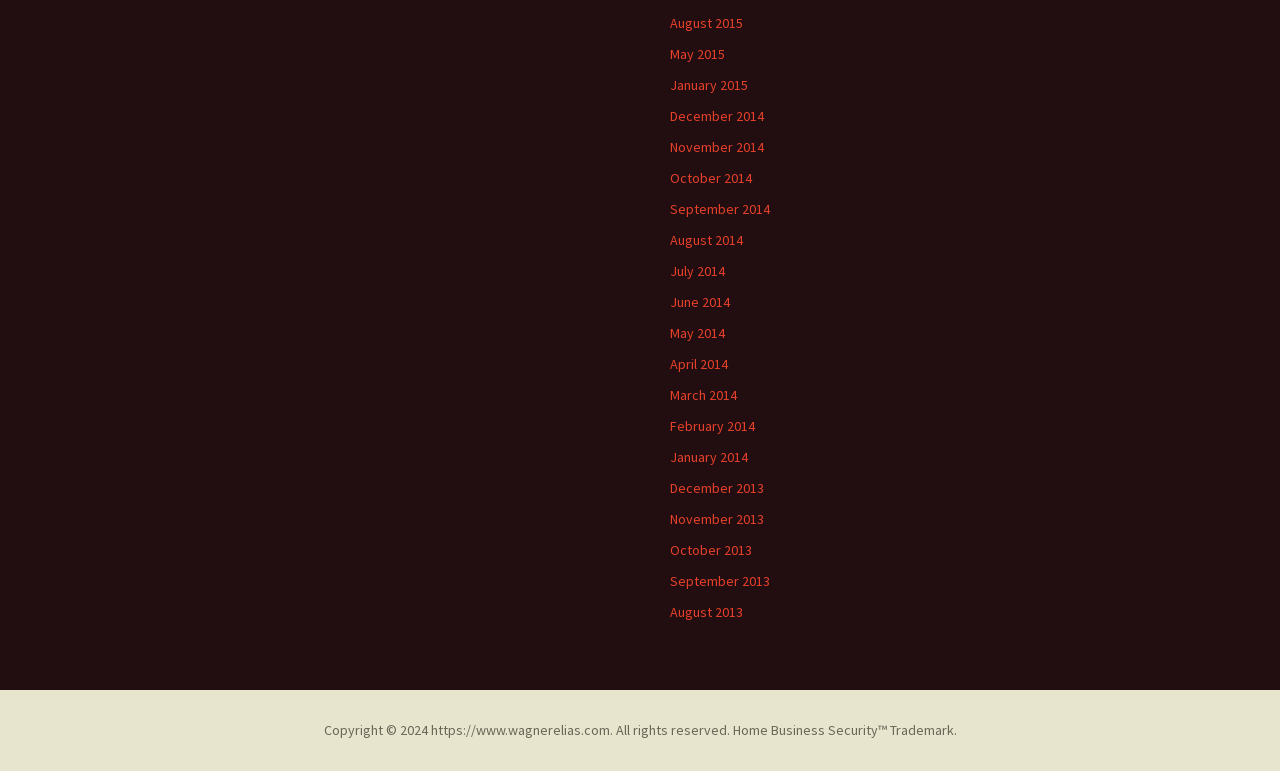Can you pinpoint the bounding box coordinates for the clickable element required for this instruction: "view September 2013"? The coordinates should be four float numbers between 0 and 1, i.e., [left, top, right, bottom].

[0.523, 0.742, 0.602, 0.766]